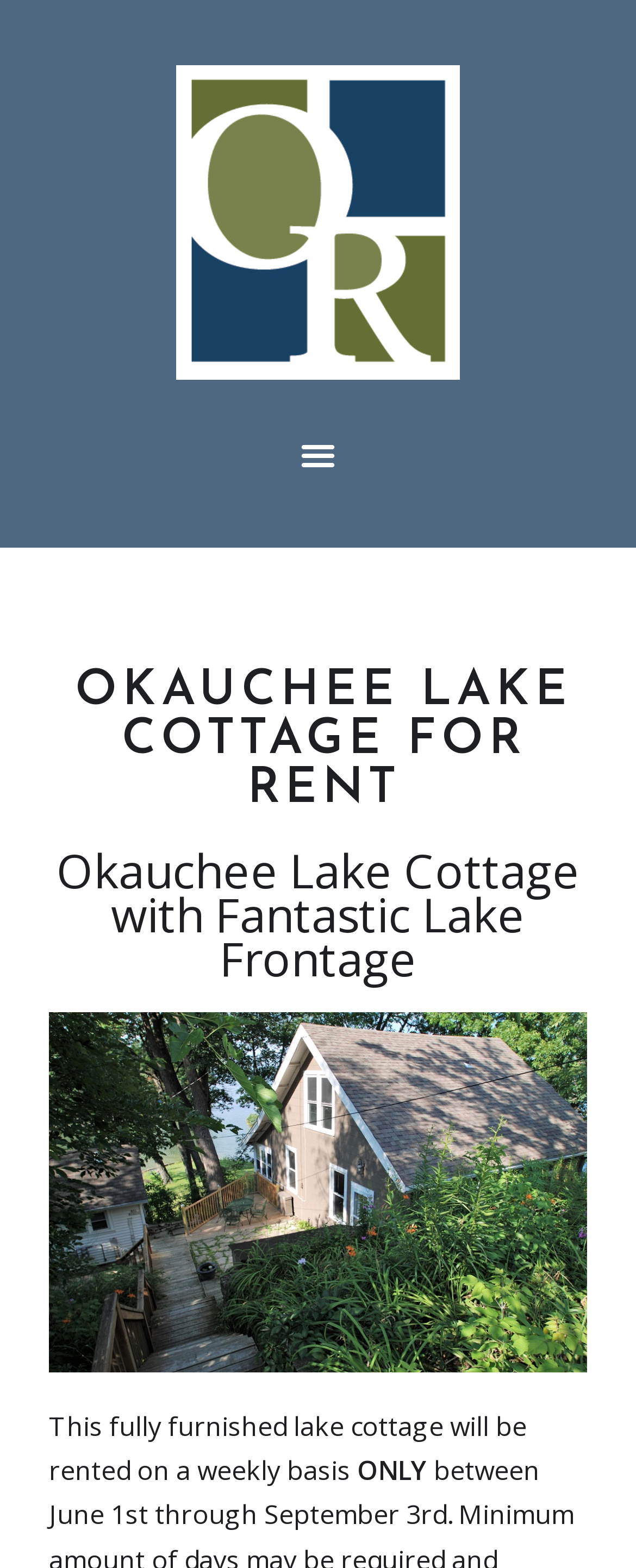What type of accommodation is being rented?
Using the visual information, answer the question in a single word or phrase.

Lake cottage